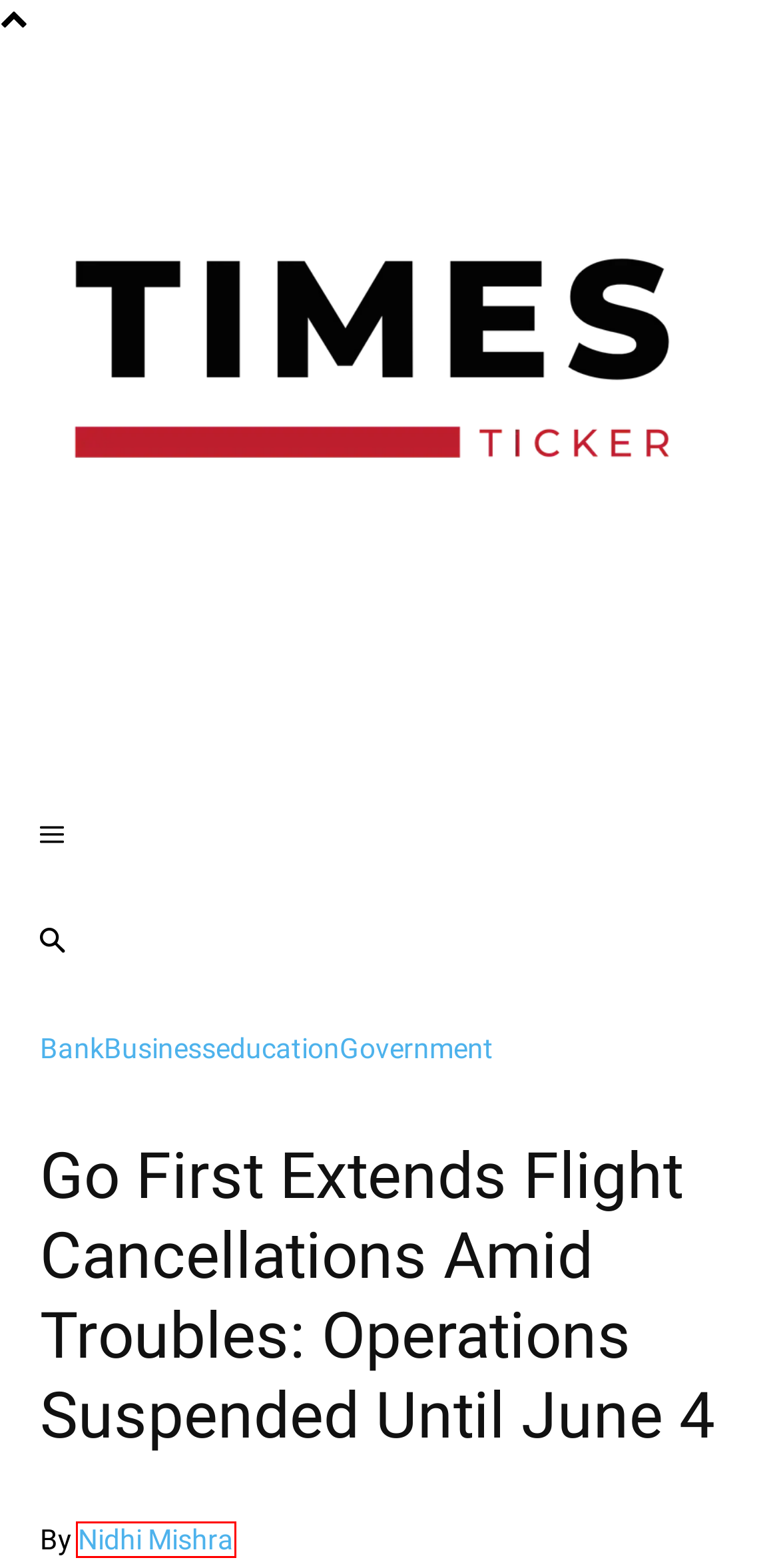Examine the screenshot of a webpage with a red bounding box around an element. Then, select the webpage description that best represents the new page after clicking the highlighted element. Here are the descriptions:
A. Business Travel News | Efficient Corporate Travel | Times Ticker
B. Government Archives - Times Ticker
C. education Archives - Times Ticker
D. operations suspended Archives - Times Ticker
E. Tesla Alters Compensation Strategy: Merit-Based Stock Awards Omitted 2023 - Times Ticker
F. Elixr Labs Vows to Spearhead Patient-Centric Advancements in Healthcare Tech - Times Ticker
G. News Site Hub in India | Latest Updates | Times Ticker
H. Bank Archives - Times Ticker

G